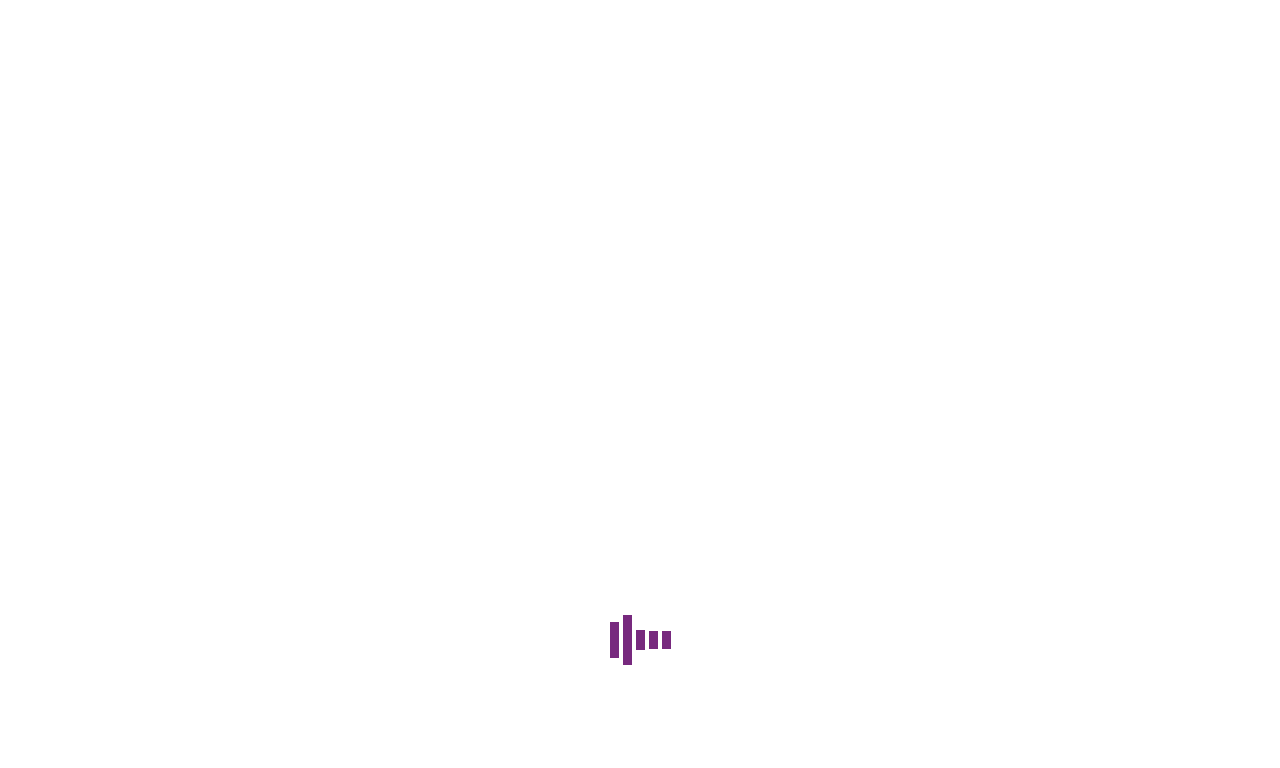Identify the bounding box coordinates of the region that should be clicked to execute the following instruction: "Visit Facebook page".

[0.82, 0.007, 0.841, 0.04]